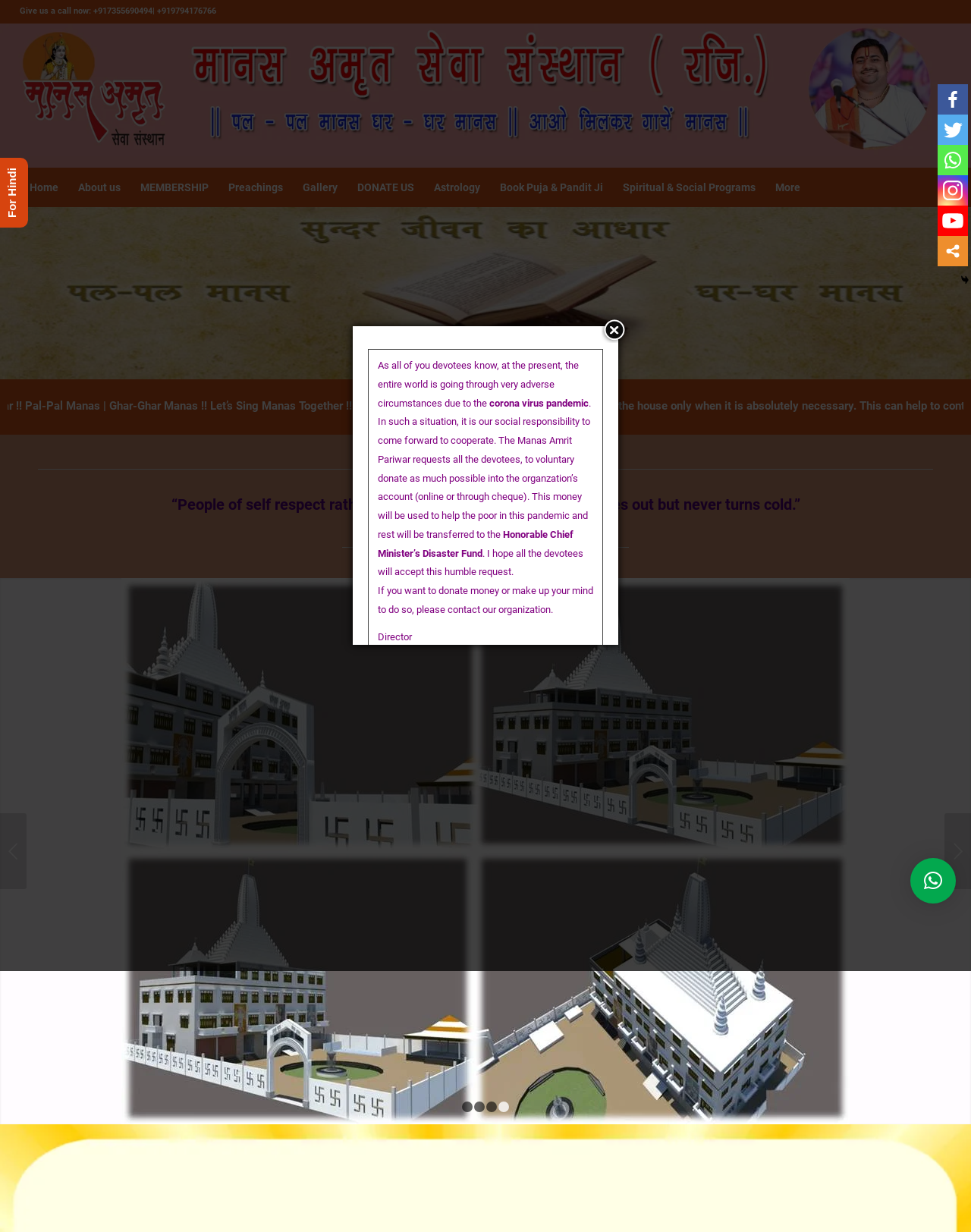How many links are there in the main navigation menu?
Based on the screenshot, respond with a single word or phrase.

9